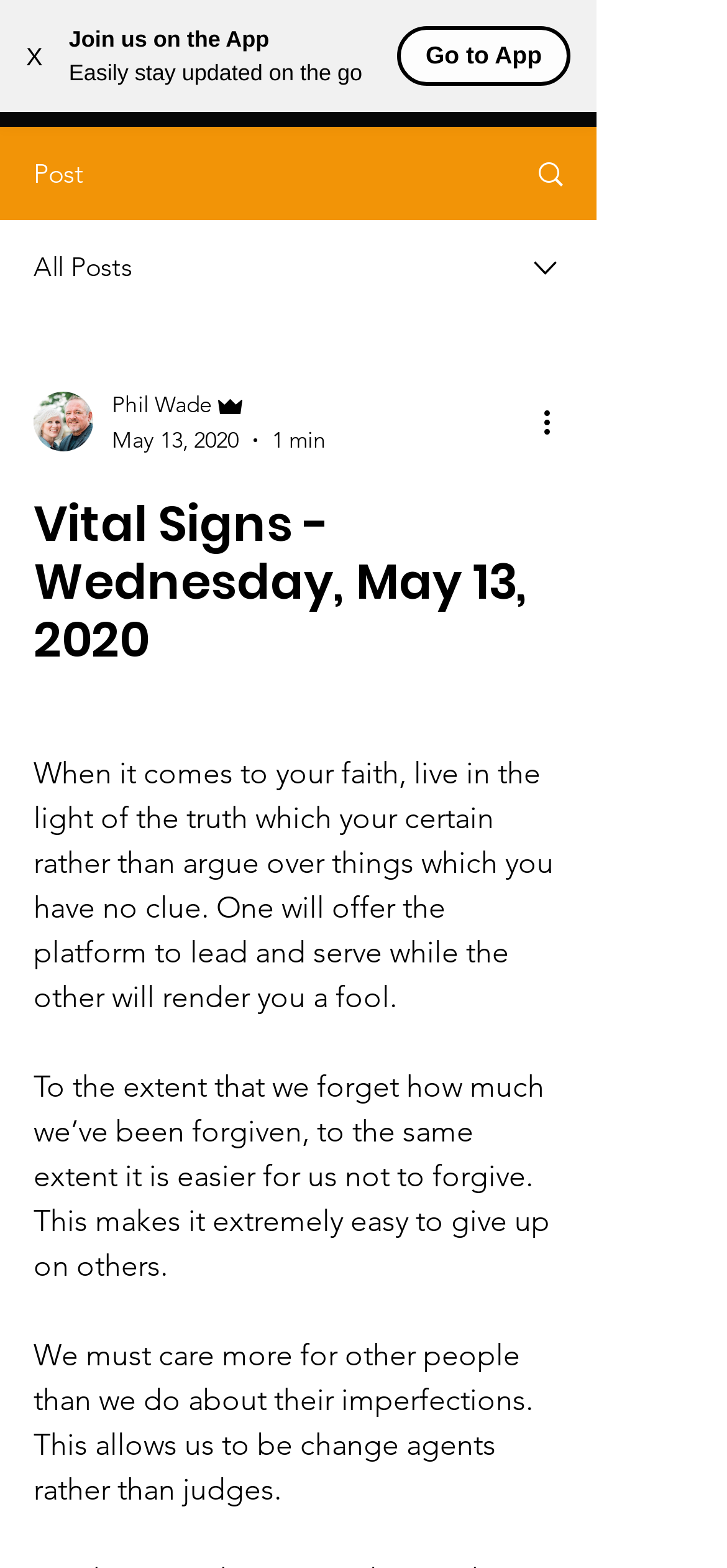Locate the bounding box coordinates of the element to click to perform the following action: 'Visit PHILWADE.NET'. The coordinates should be given as four float values between 0 and 1, in the form of [left, top, right, bottom].

[0.128, 0.024, 0.649, 0.055]